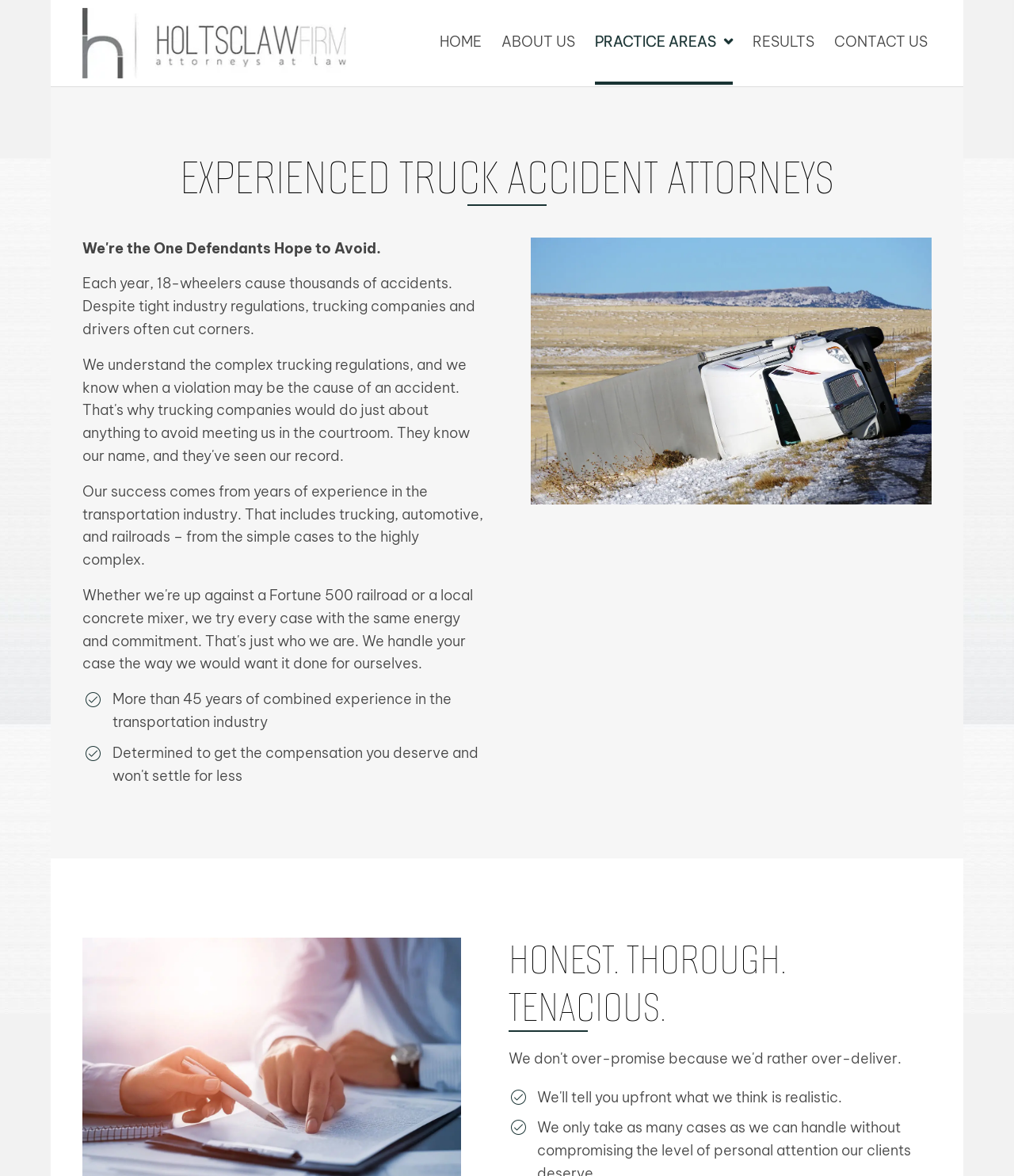What is the headline of the webpage?

EXPERIENCED TRUCK ACCIDENT ATTORNEYS